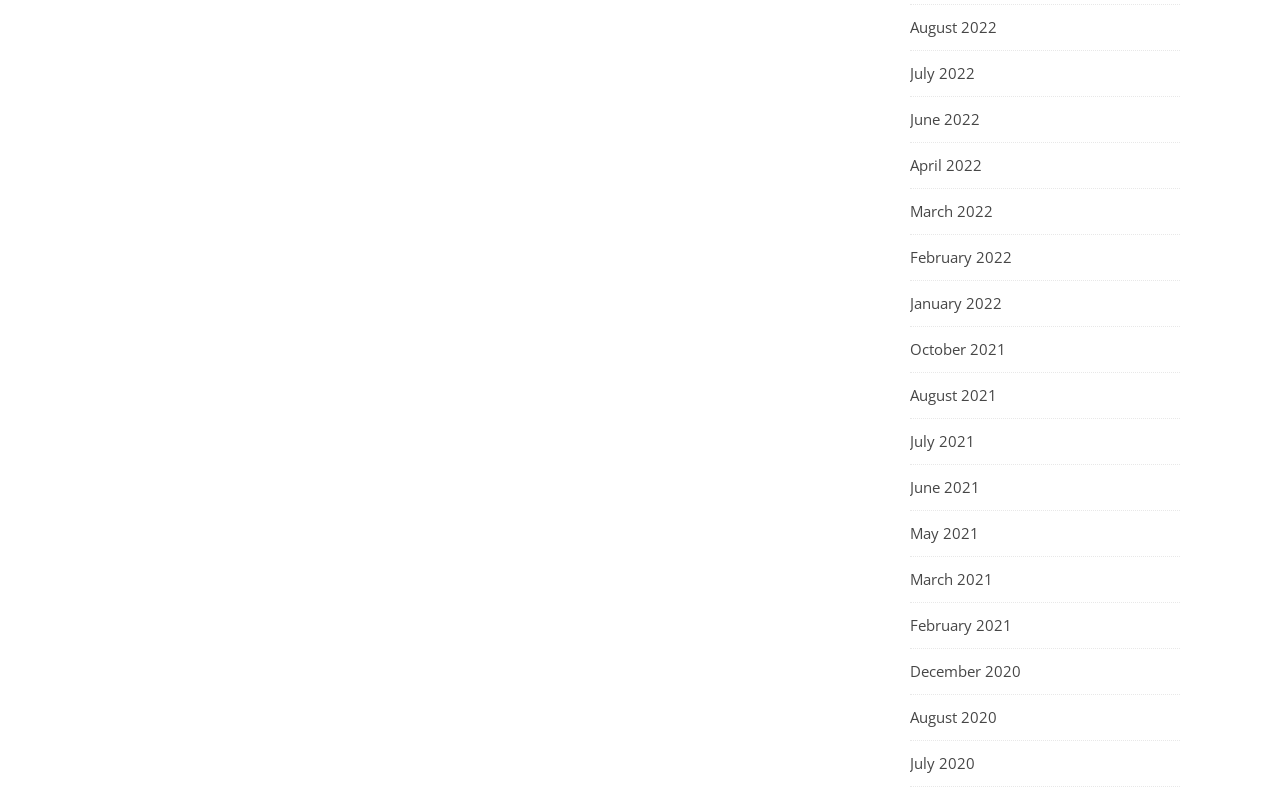Please determine the bounding box coordinates for the element that should be clicked to follow these instructions: "browse June 2022".

[0.711, 0.121, 0.766, 0.178]